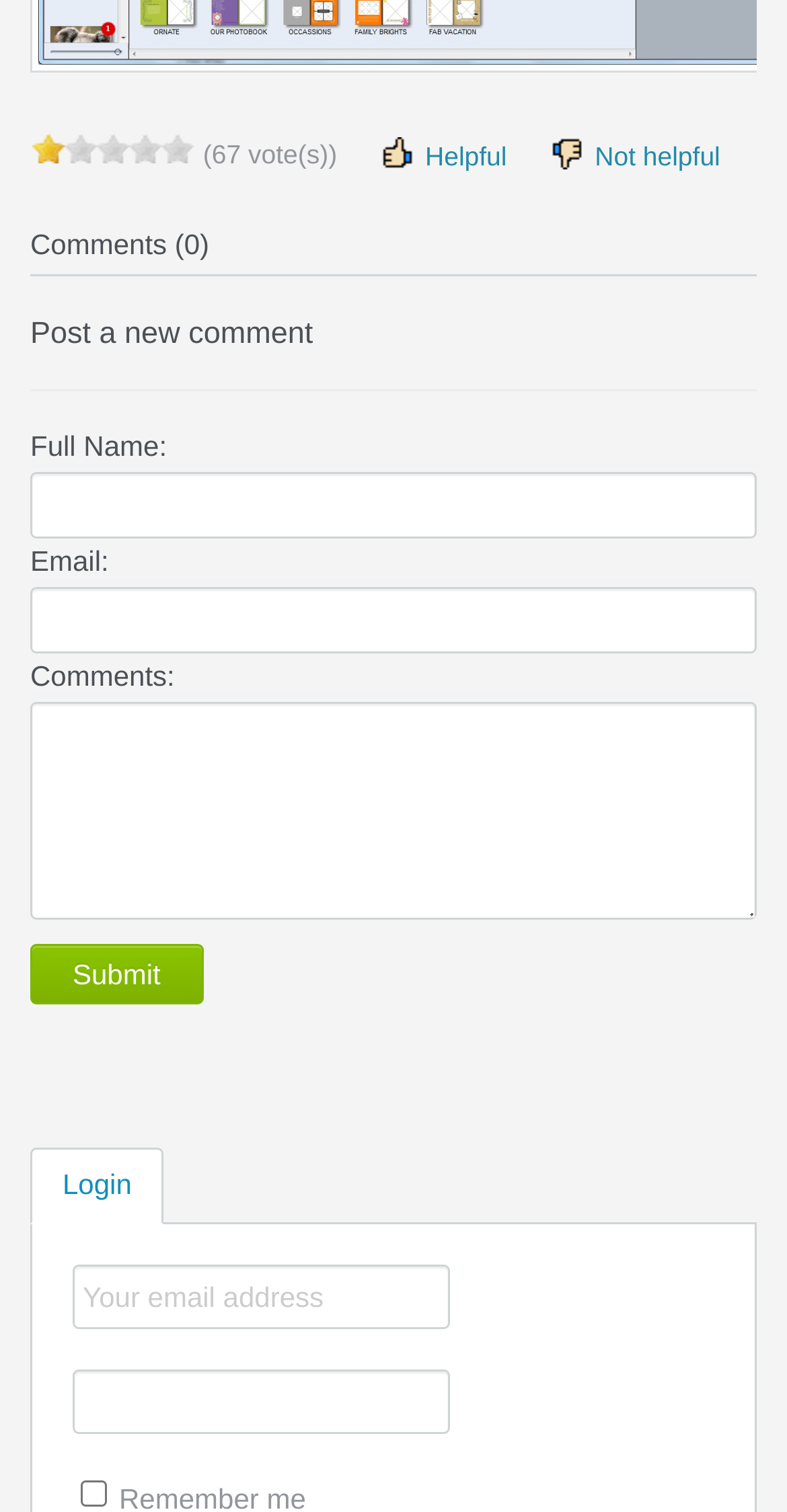Please identify the coordinates of the bounding box that should be clicked to fulfill this instruction: "Check remember me".

[0.103, 0.979, 0.136, 0.996]